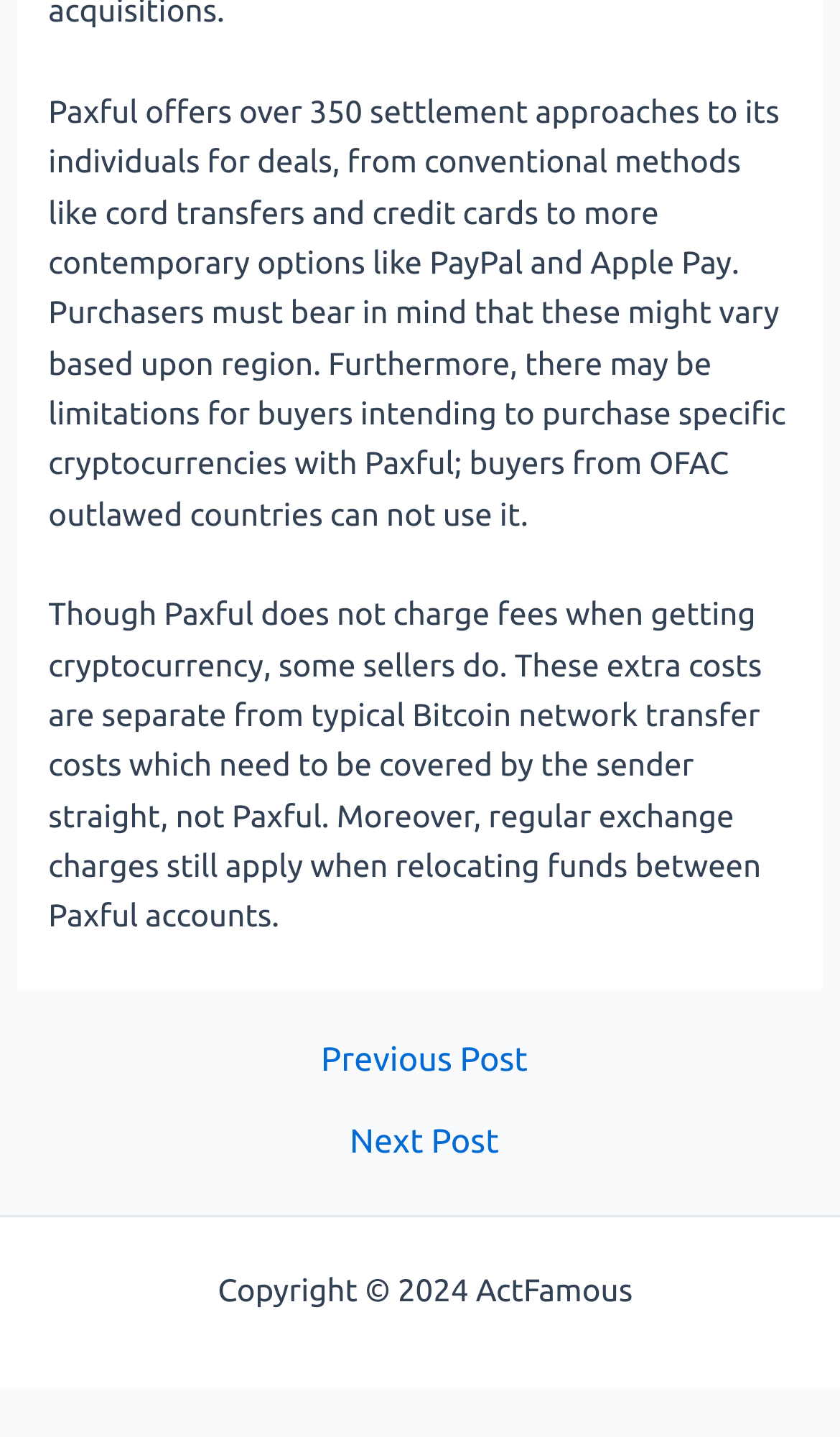Using the webpage screenshot, find the UI element described by Find an agent. Provide the bounding box coordinates in the format (top-left x, top-left y, bottom-right x, bottom-right y), ensuring all values are floating point numbers between 0 and 1.

None